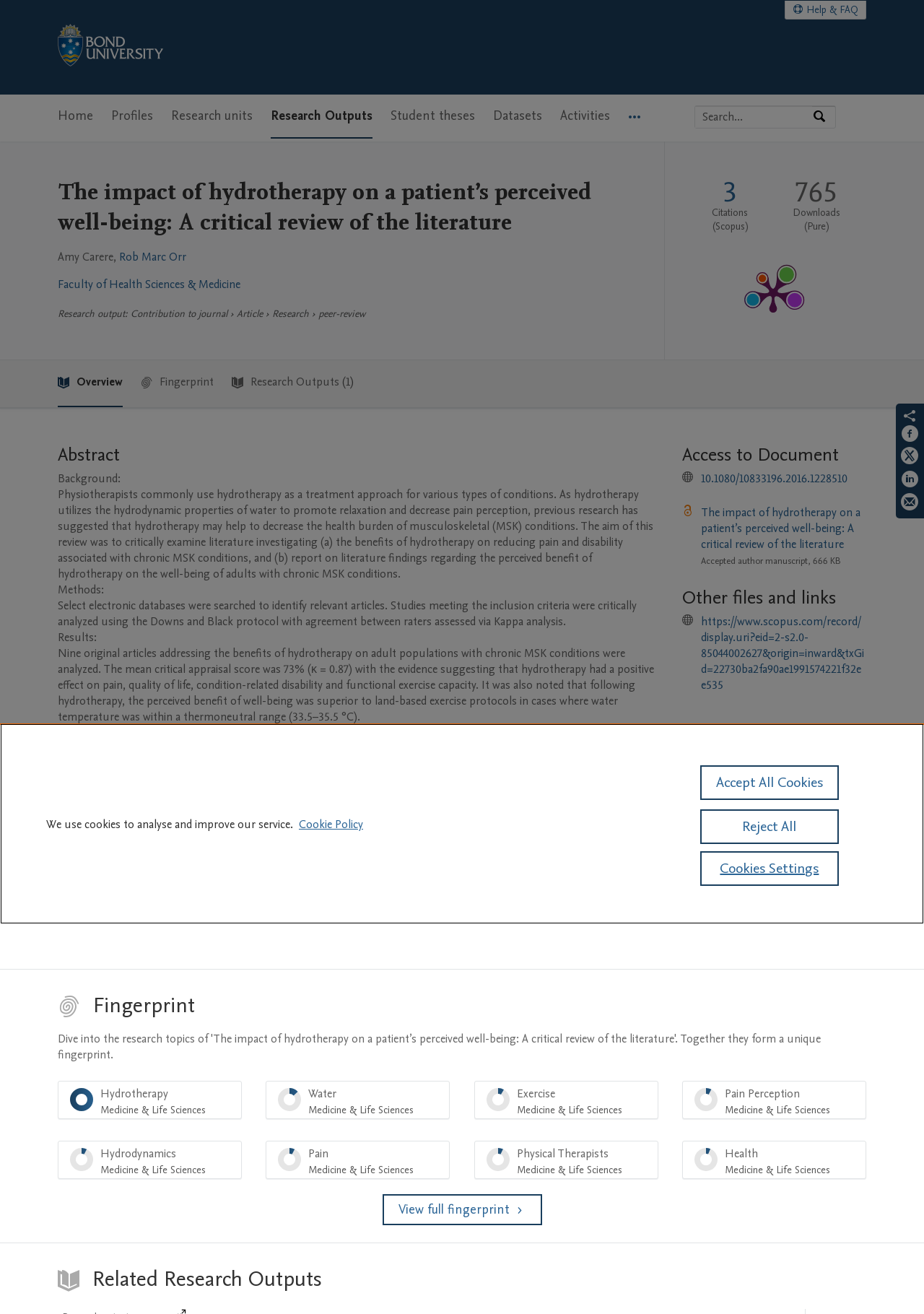Determine the bounding box coordinates of the clickable region to execute the instruction: "Go to Bond University Research Portal Home". The coordinates should be four float numbers between 0 and 1, denoted as [left, top, right, bottom].

[0.062, 0.011, 0.177, 0.061]